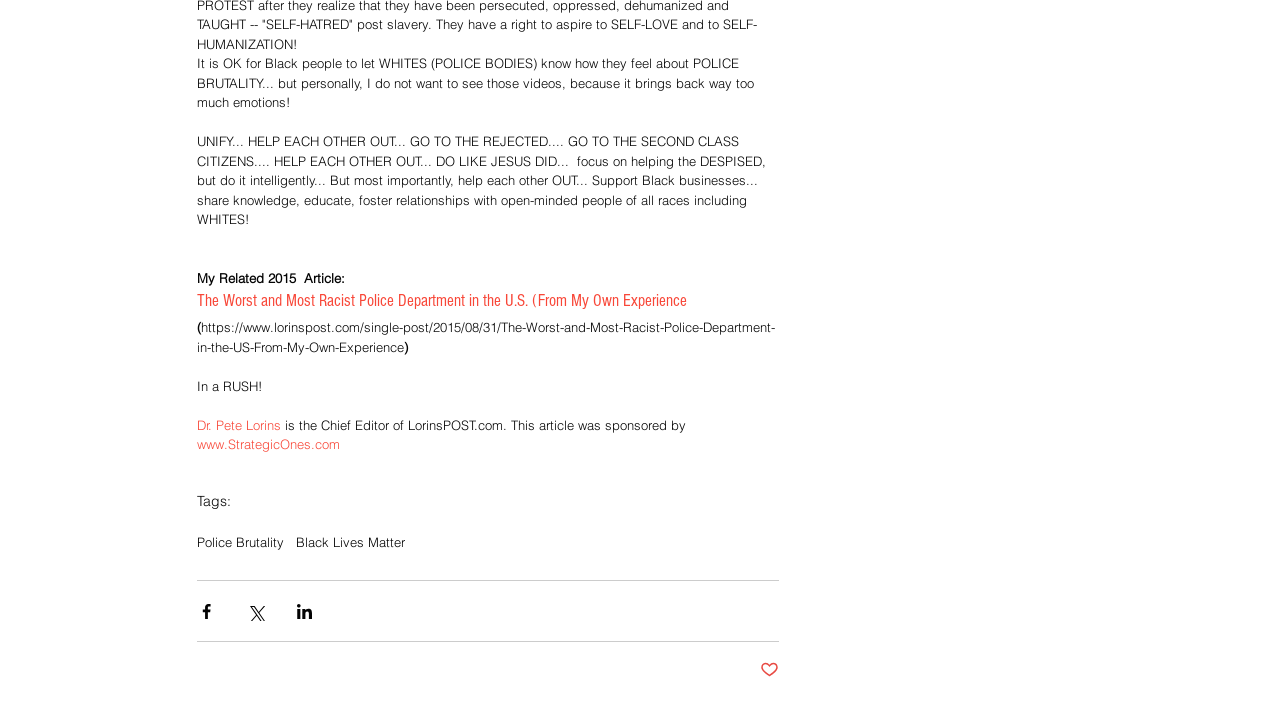Locate the bounding box of the user interface element based on this description: "www.StrategicOnes.com".

[0.154, 0.609, 0.265, 0.631]